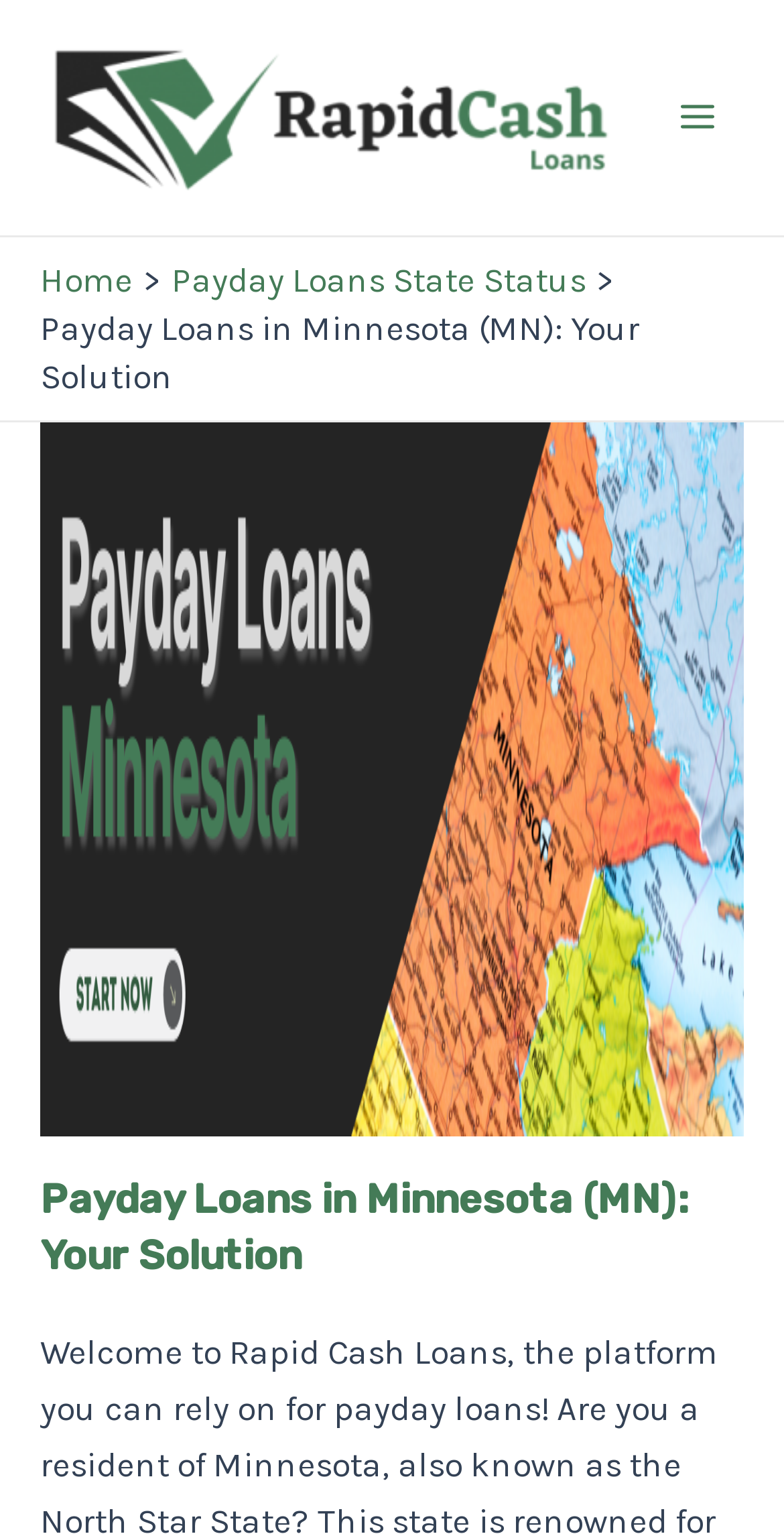Is the main menu expanded?
Provide a one-word or short-phrase answer based on the image.

No